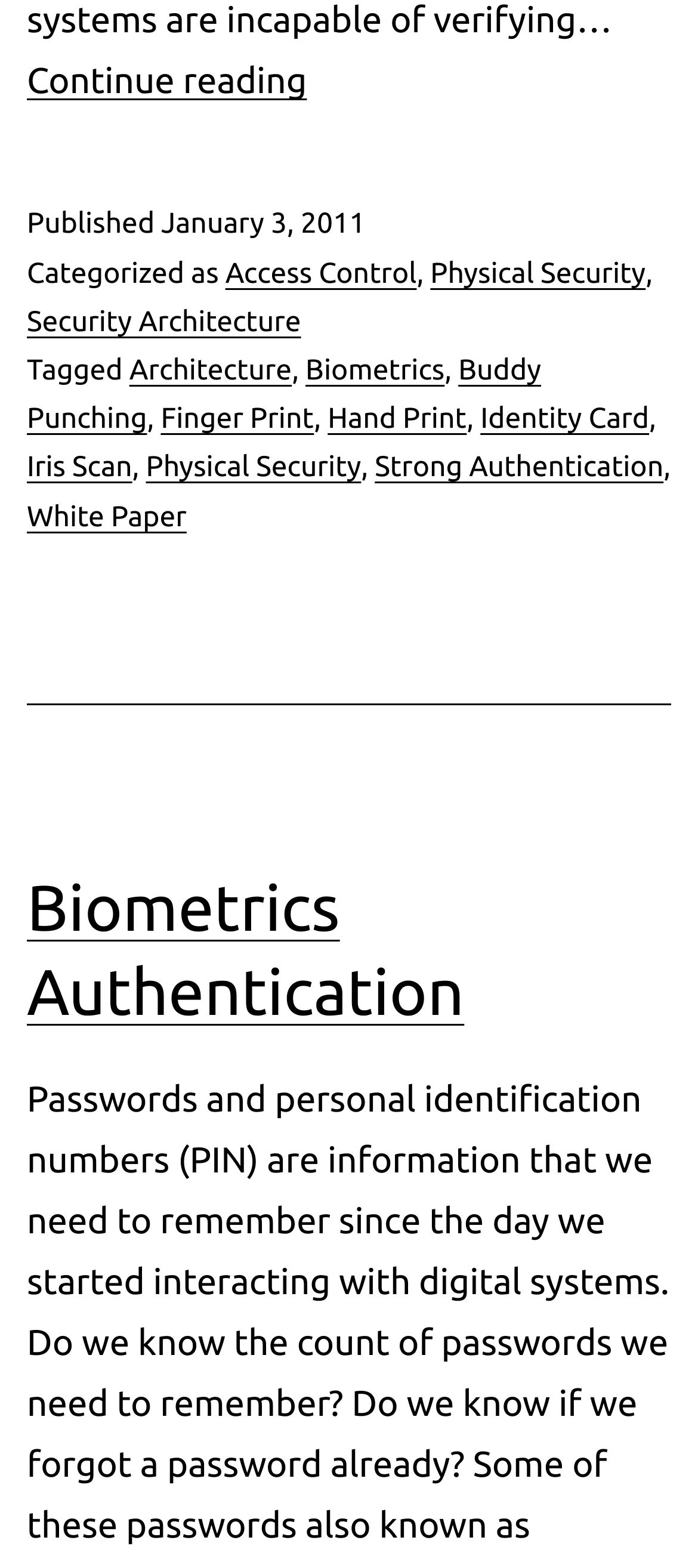Find the bounding box coordinates for the element that must be clicked to complete the instruction: "View articles categorized as access control". The coordinates should be four float numbers between 0 and 1, indicated as [left, top, right, bottom].

[0.323, 0.164, 0.597, 0.184]